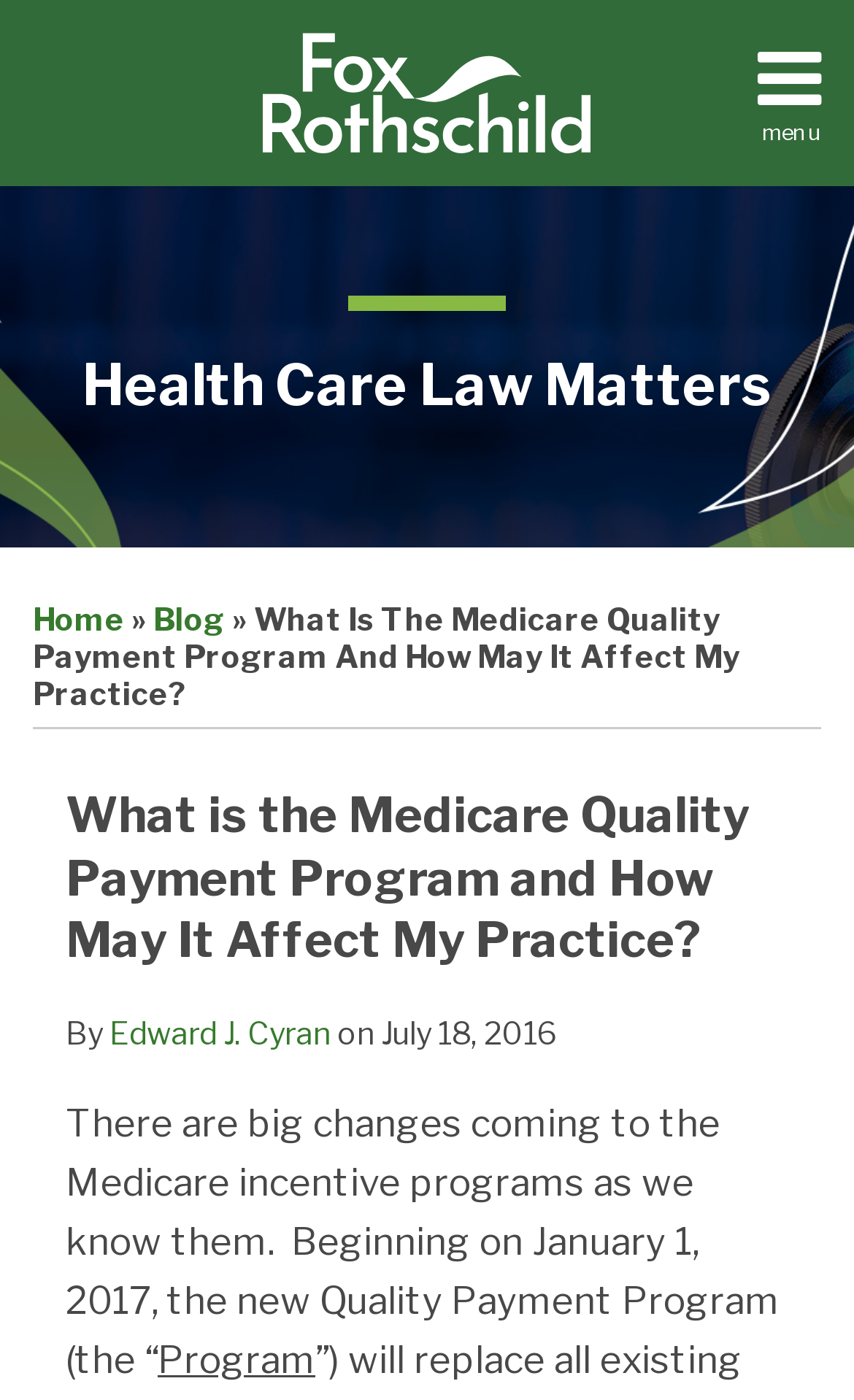Identify and provide the main heading of the webpage.

Health Care Law Matters